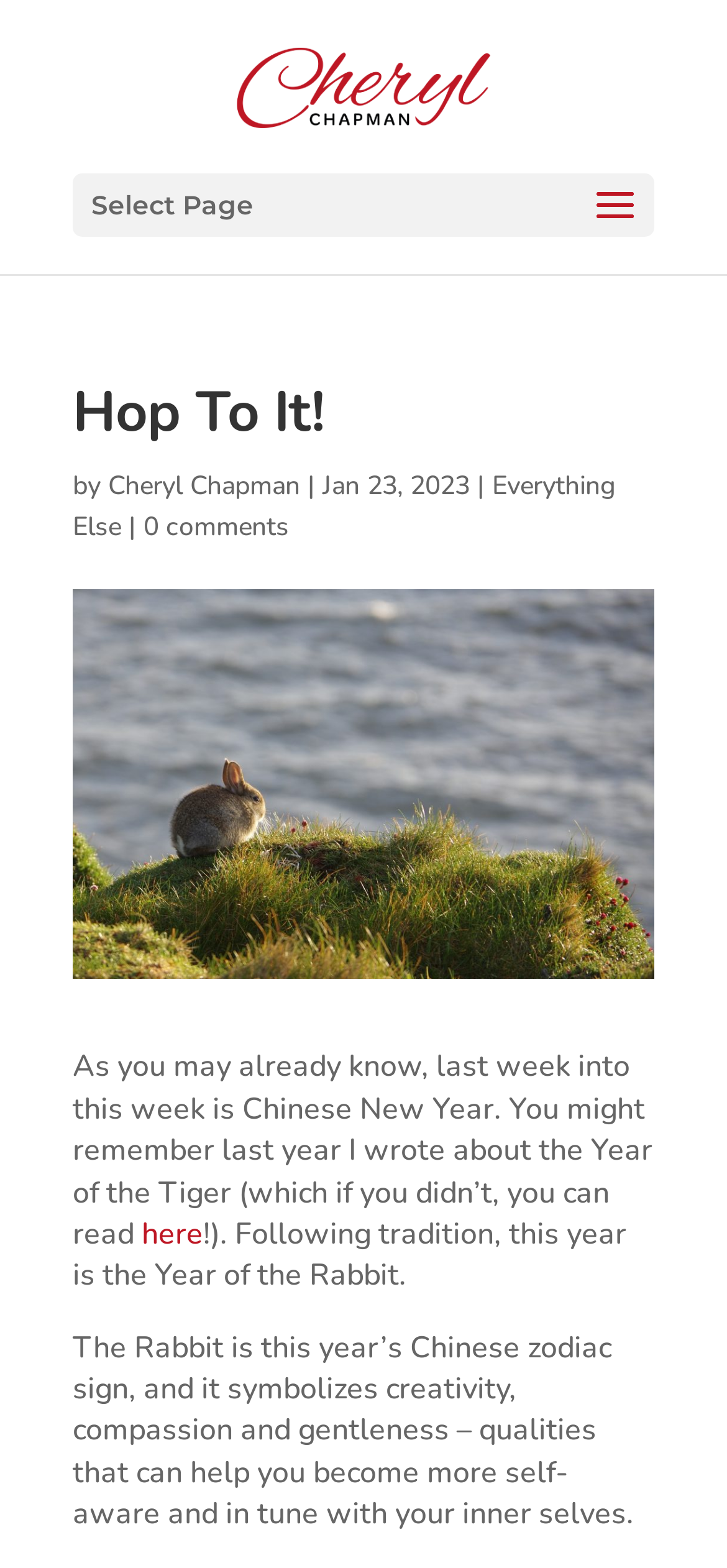What is the purpose of the 'Share This' section?
Refer to the screenshot and deliver a thorough answer to the question presented.

The 'Share This' section is located at the bottom of the webpage and contains links to various social media platforms. Its purpose is to allow readers to share the article with their peers, as indicated by the text 'Share this post with your peers'.